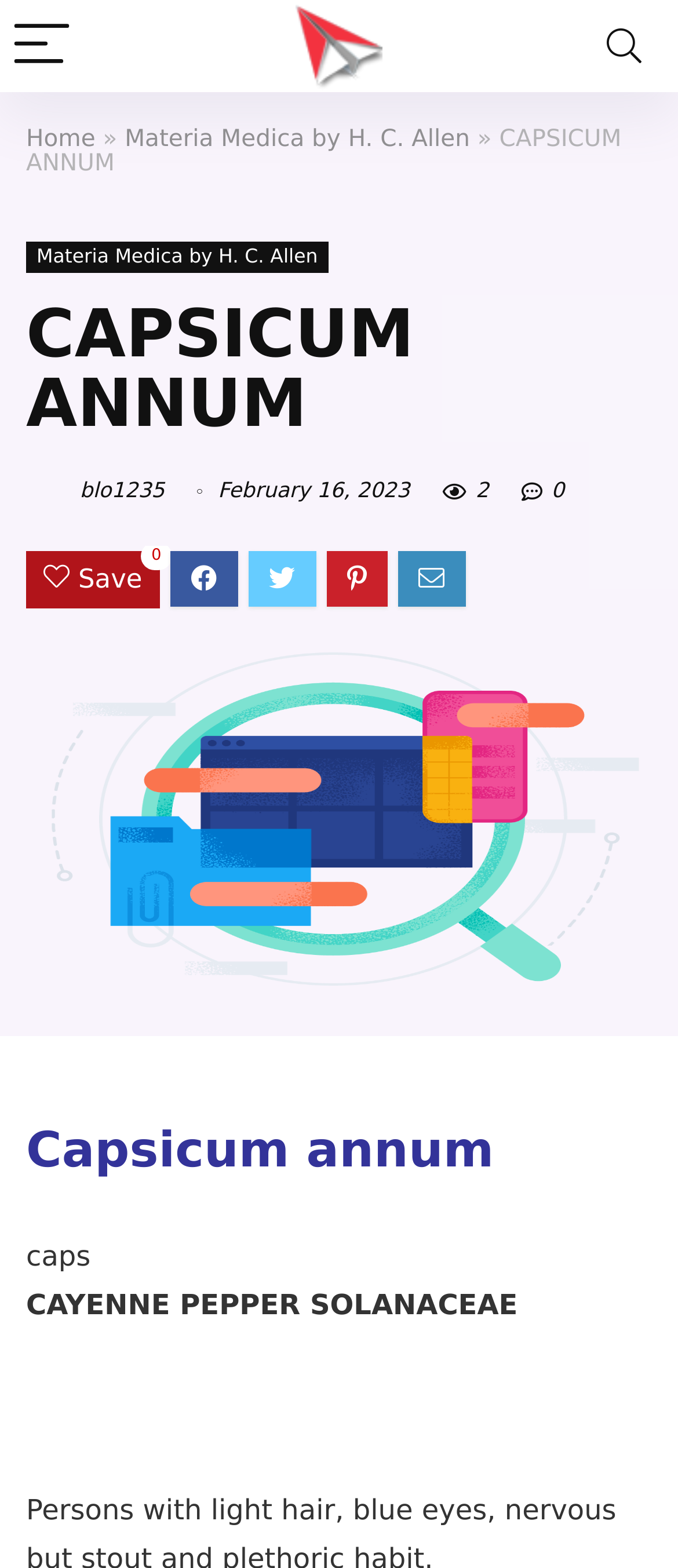Using the provided element description: "0", determine the bounding box coordinates of the corresponding UI element in the screenshot.

[0.813, 0.305, 0.832, 0.321]